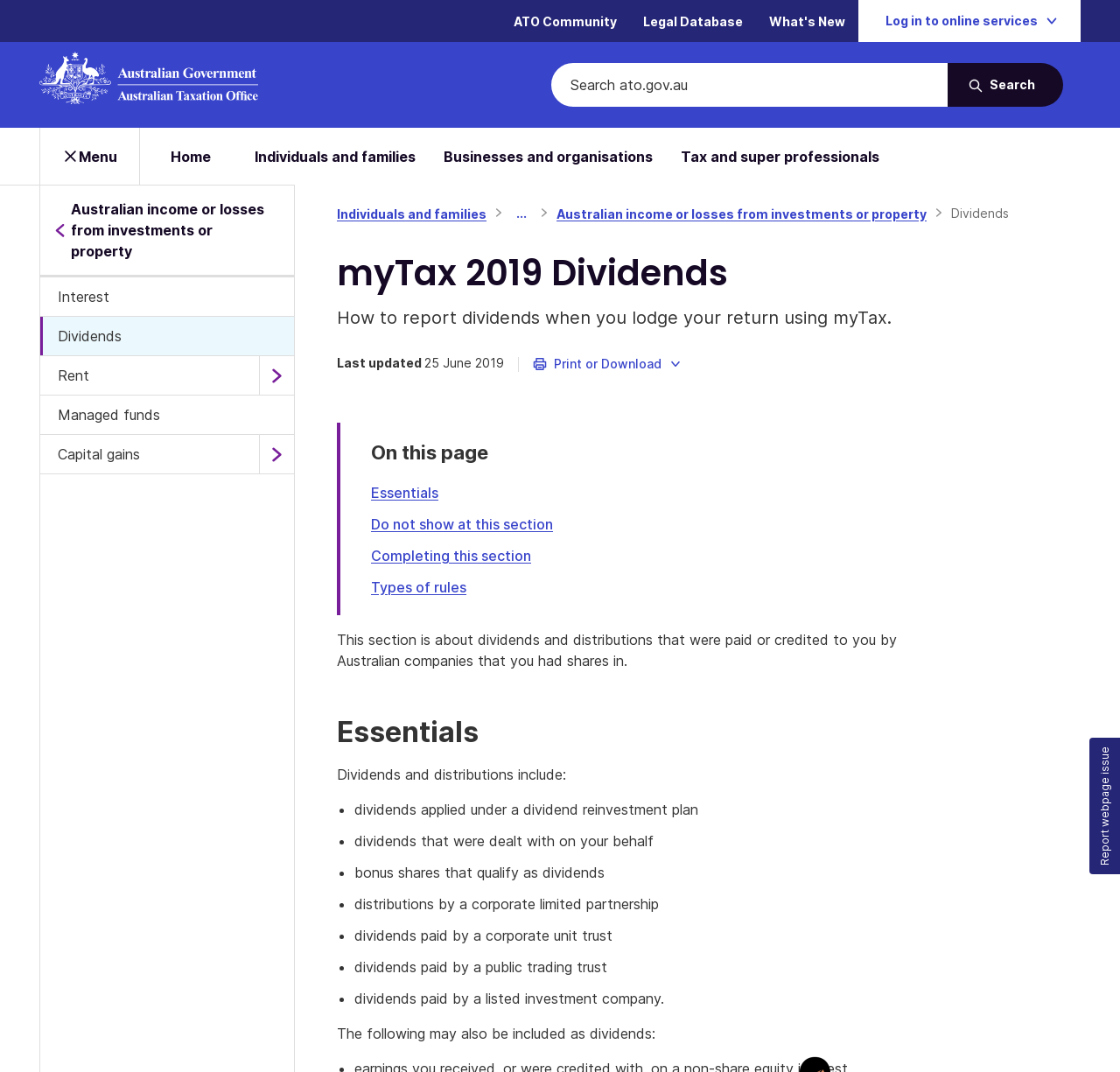Please answer the following question using a single word or phrase: What is the purpose of the 'Print or Download' button?

To choose from Print or PDF download options